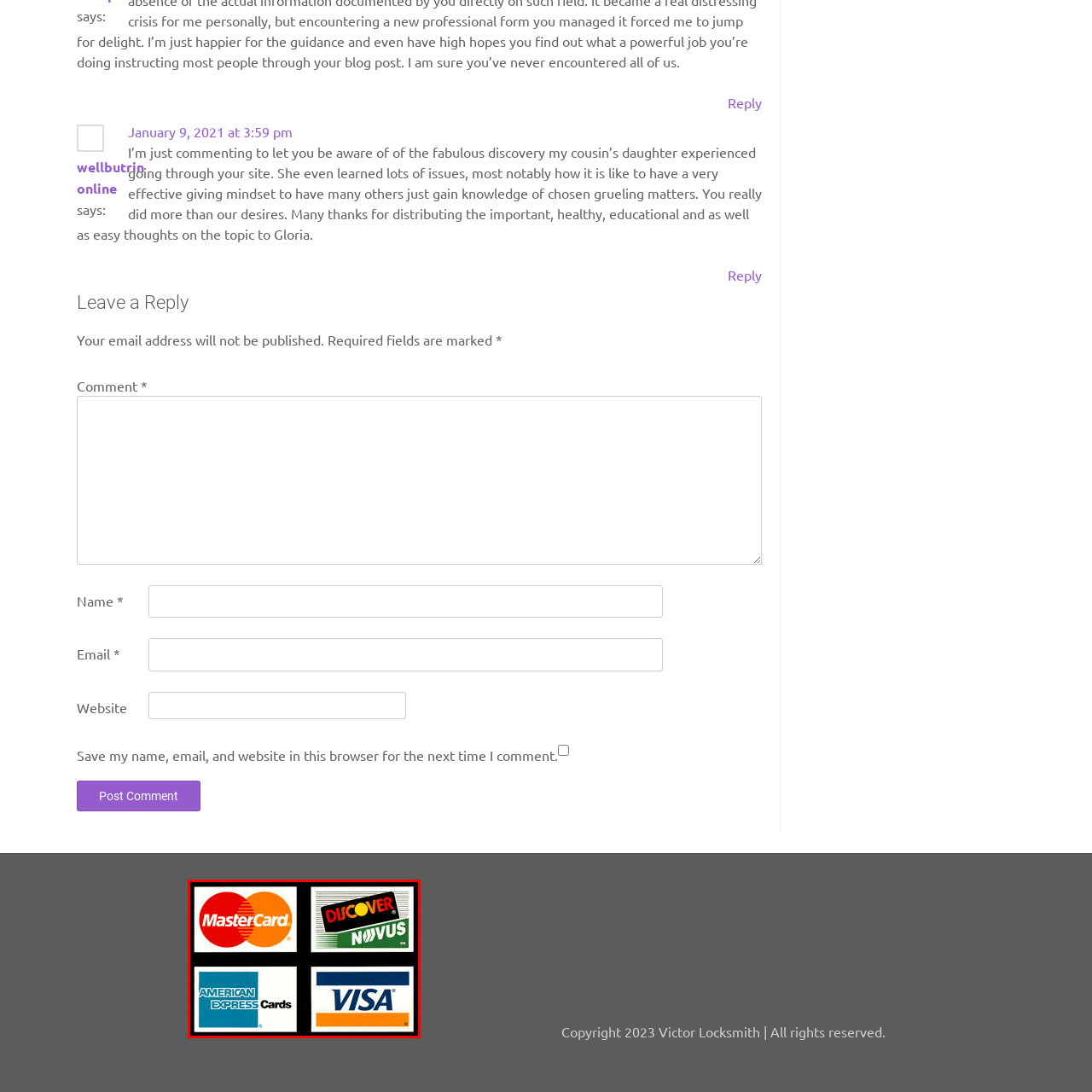View the part of the image surrounded by red, What is the font style of the Discover logo? Respond with a concise word or phrase.

Bold